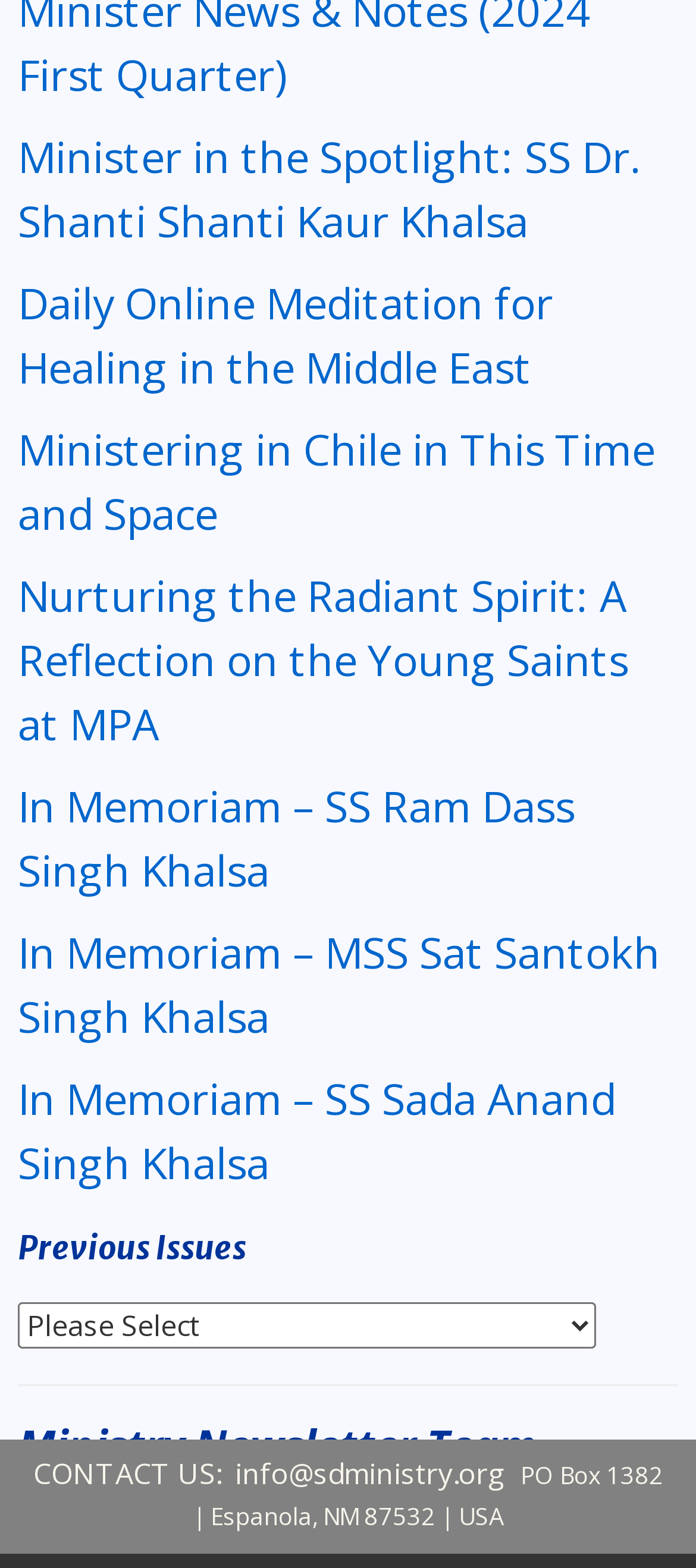Please mark the bounding box coordinates of the area that should be clicked to carry out the instruction: "Learn more about cookies".

None